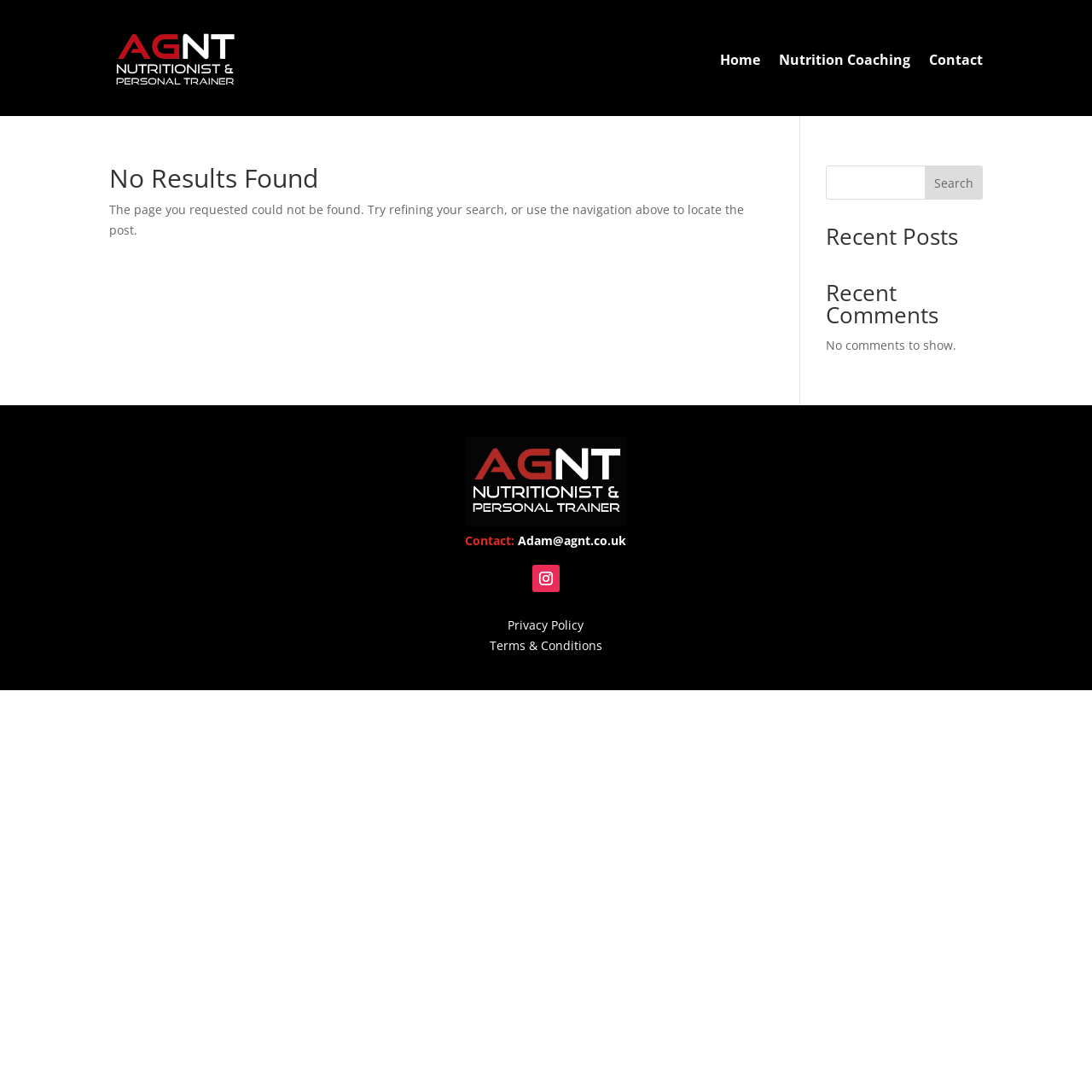Please provide a detailed answer to the question below by examining the image:
What is the purpose of the search box?

The search box is located above the 'No Results Found' heading, and it is likely used to refine the search for a specific post or content on the website, as suggested by the text 'Try refining your search'.